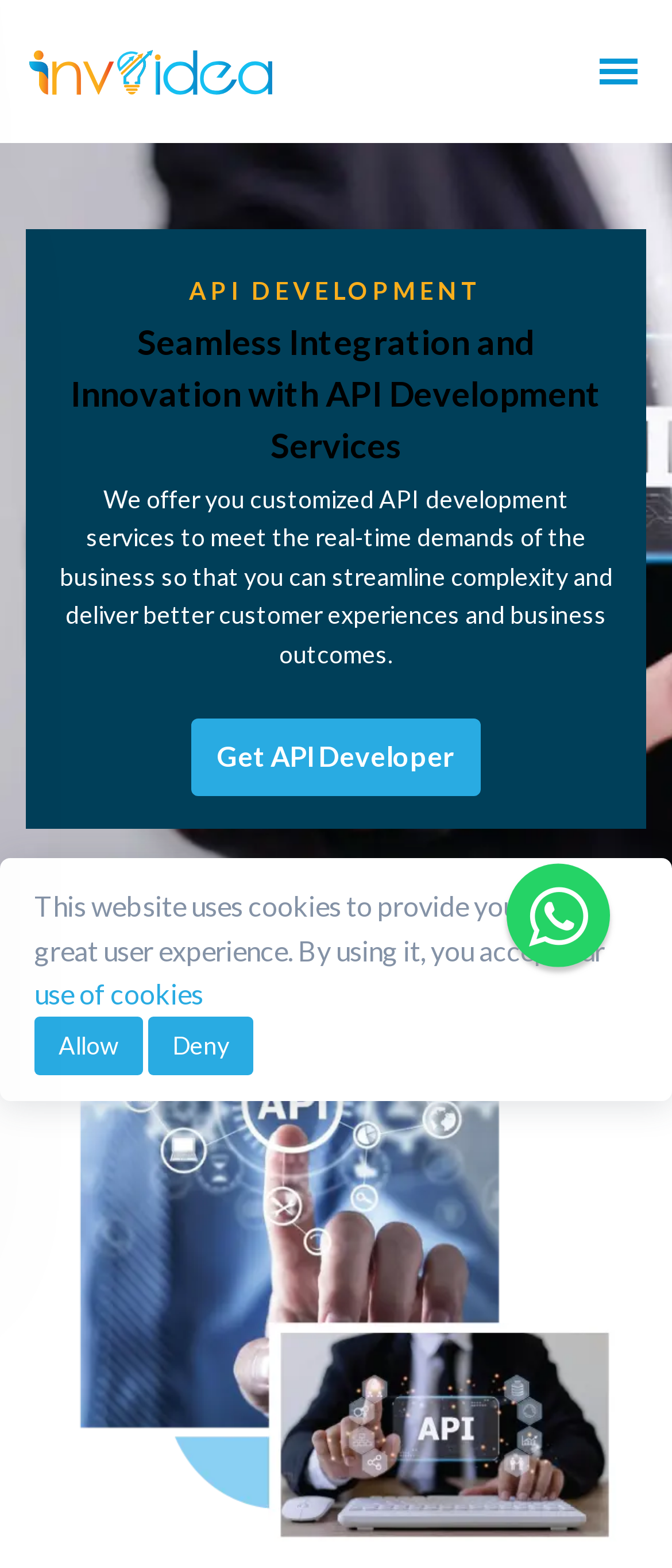Based on the element description, predict the bounding box coordinates (top-left x, top-left y, bottom-right x, bottom-right y) for the UI element in the screenshot: aria-label="Mobile menu"

[0.879, 0.029, 0.962, 0.063]